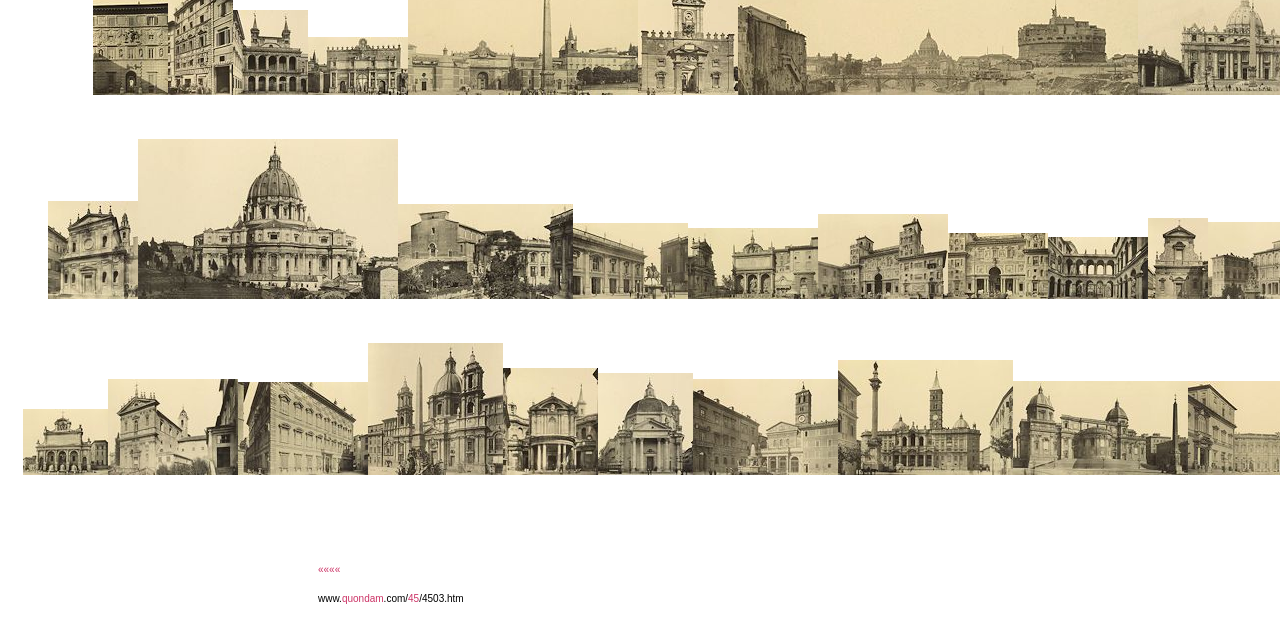What is the text on the third table cell?
Give a one-word or short phrase answer based on the image.

««««